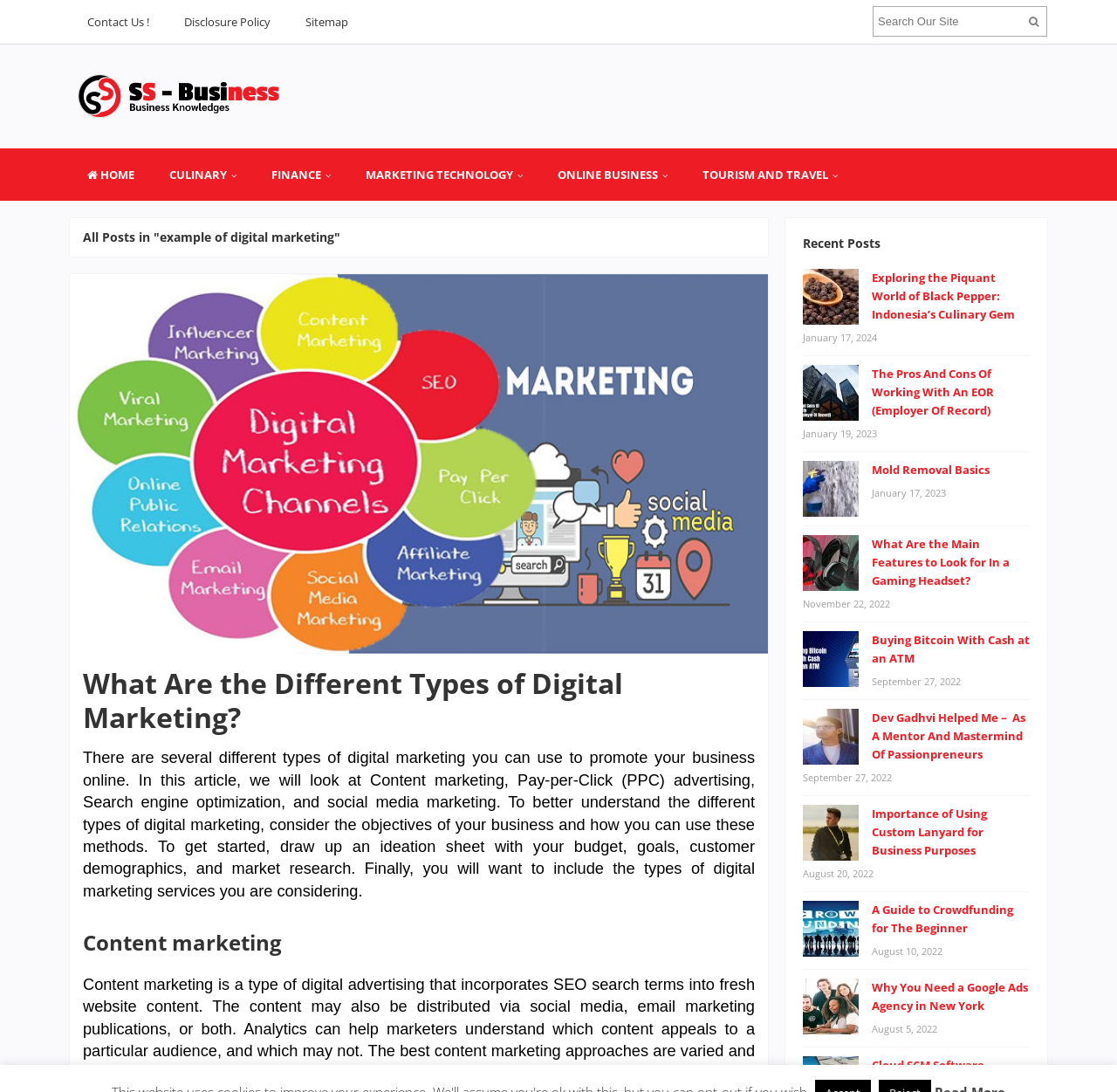Please specify the bounding box coordinates of the clickable section necessary to execute the following command: "Contact the company".

None